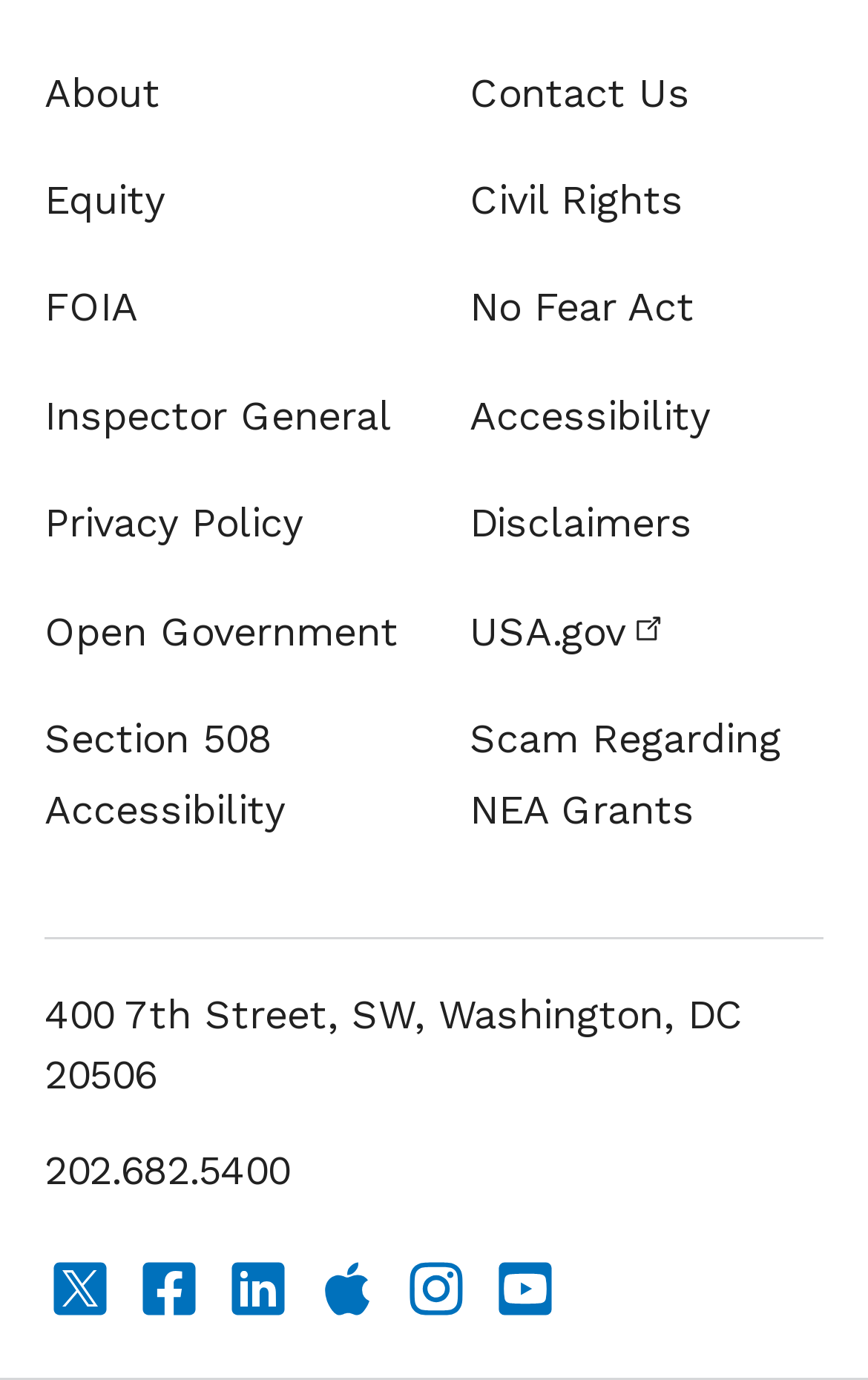Pinpoint the bounding box coordinates of the area that should be clicked to complete the following instruction: "Follow us on Facebook". The coordinates must be given as four float numbers between 0 and 1, i.e., [left, top, right, bottom].

[0.154, 0.908, 0.236, 0.959]